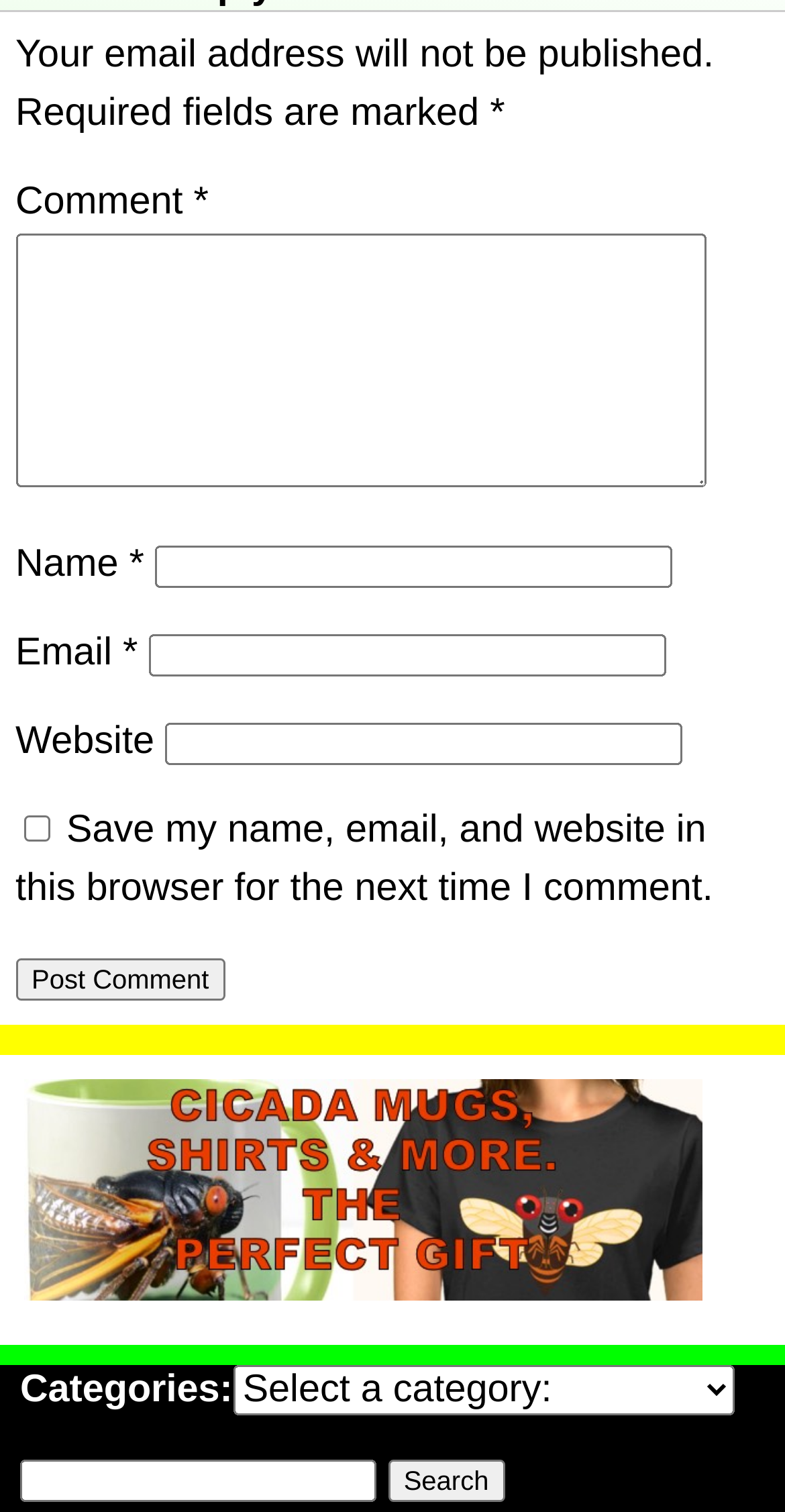Specify the bounding box coordinates of the element's area that should be clicked to execute the given instruction: "Input your email". The coordinates should be four float numbers between 0 and 1, i.e., [left, top, right, bottom].

[0.189, 0.42, 0.848, 0.448]